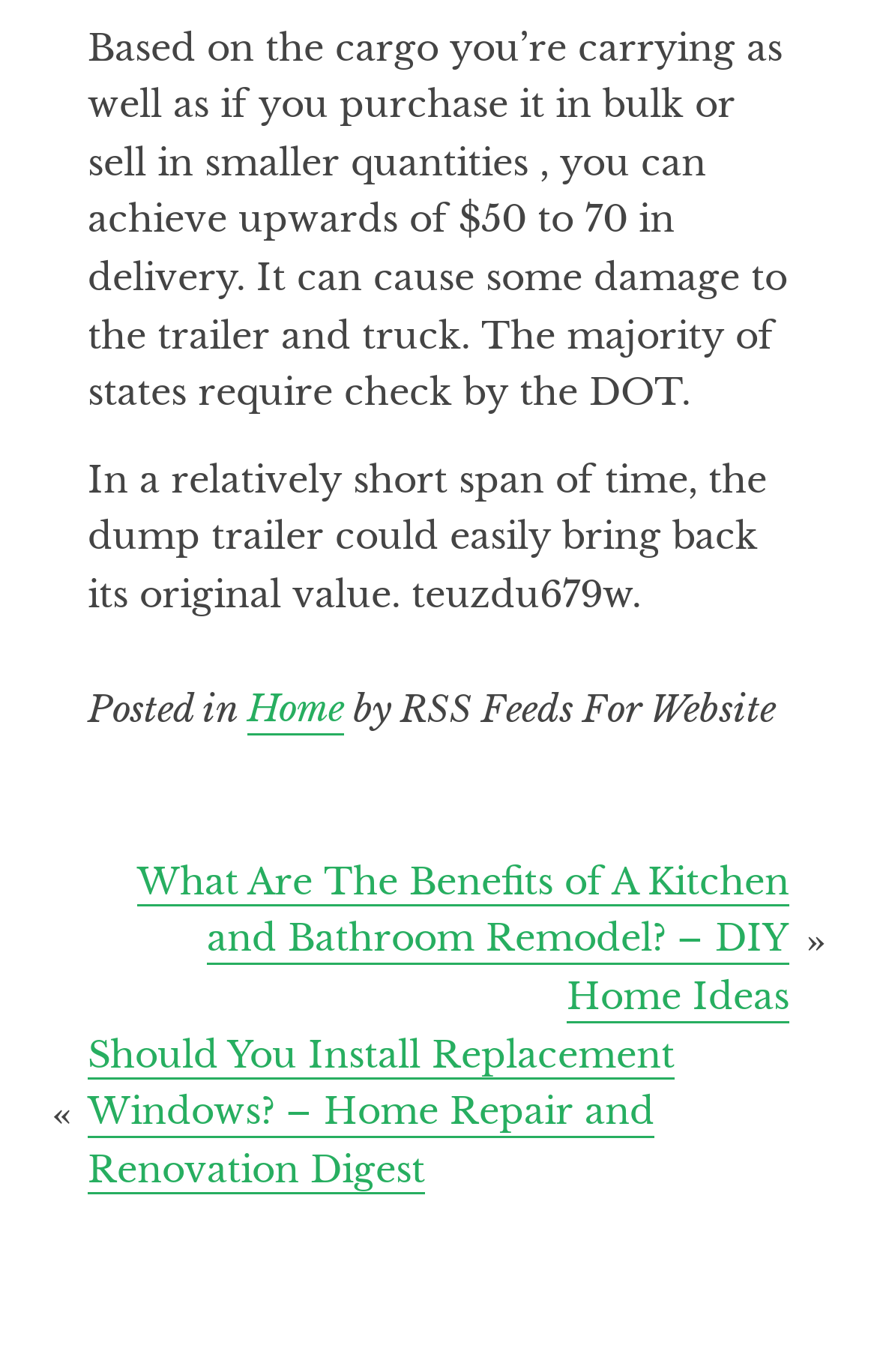What is the category of the post?
Please provide a single word or phrase based on the screenshot.

Home